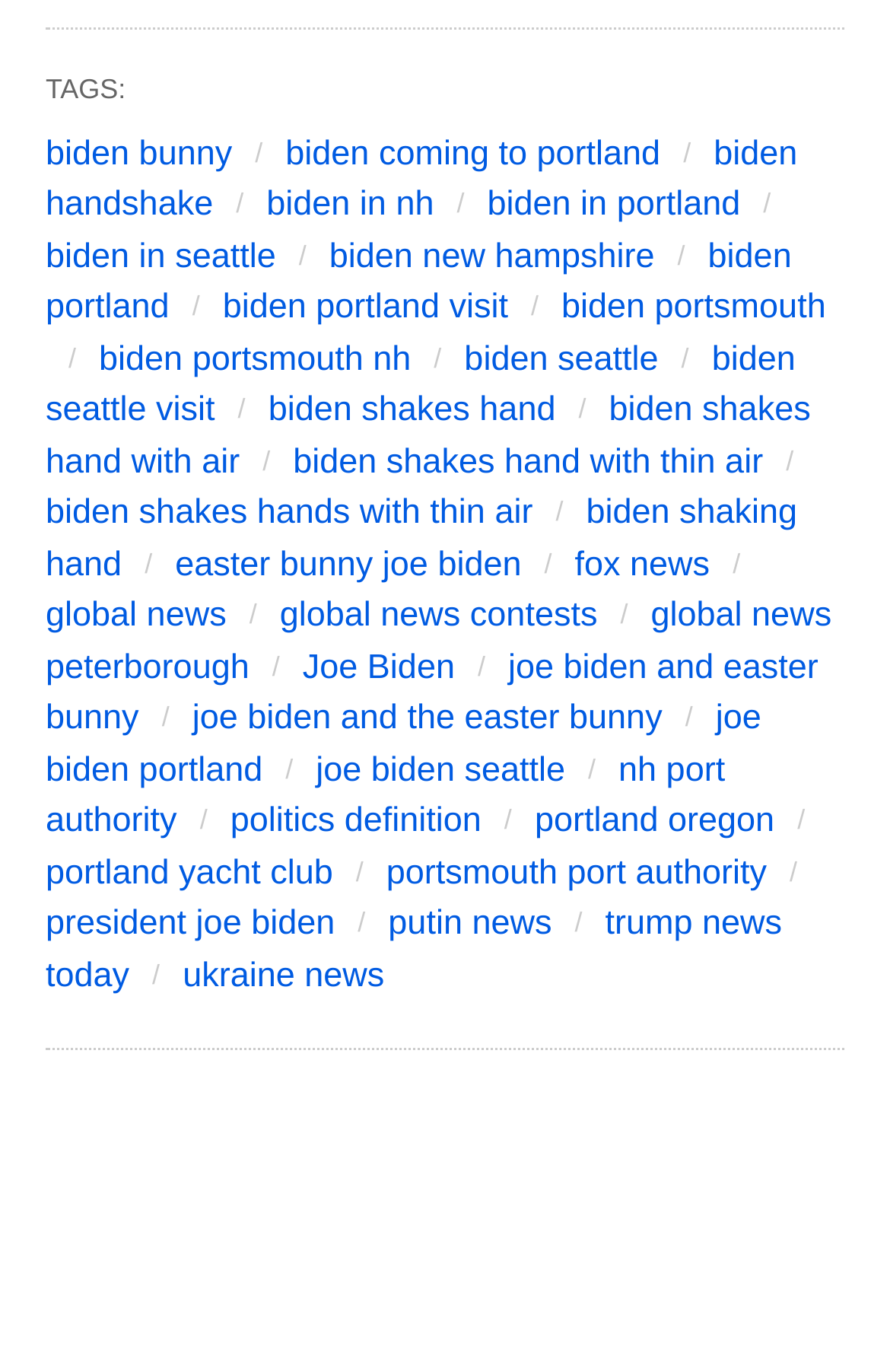What is the main topic of the webpage?
Could you please answer the question thoroughly and with as much detail as possible?

The webpage appears to be a collection of links related to Joe Biden, with various keywords and phrases such as 'biden portland', 'biden seattle', 'biden handshake', etc. The presence of these links suggests that the main topic of the webpage is Joe Biden.